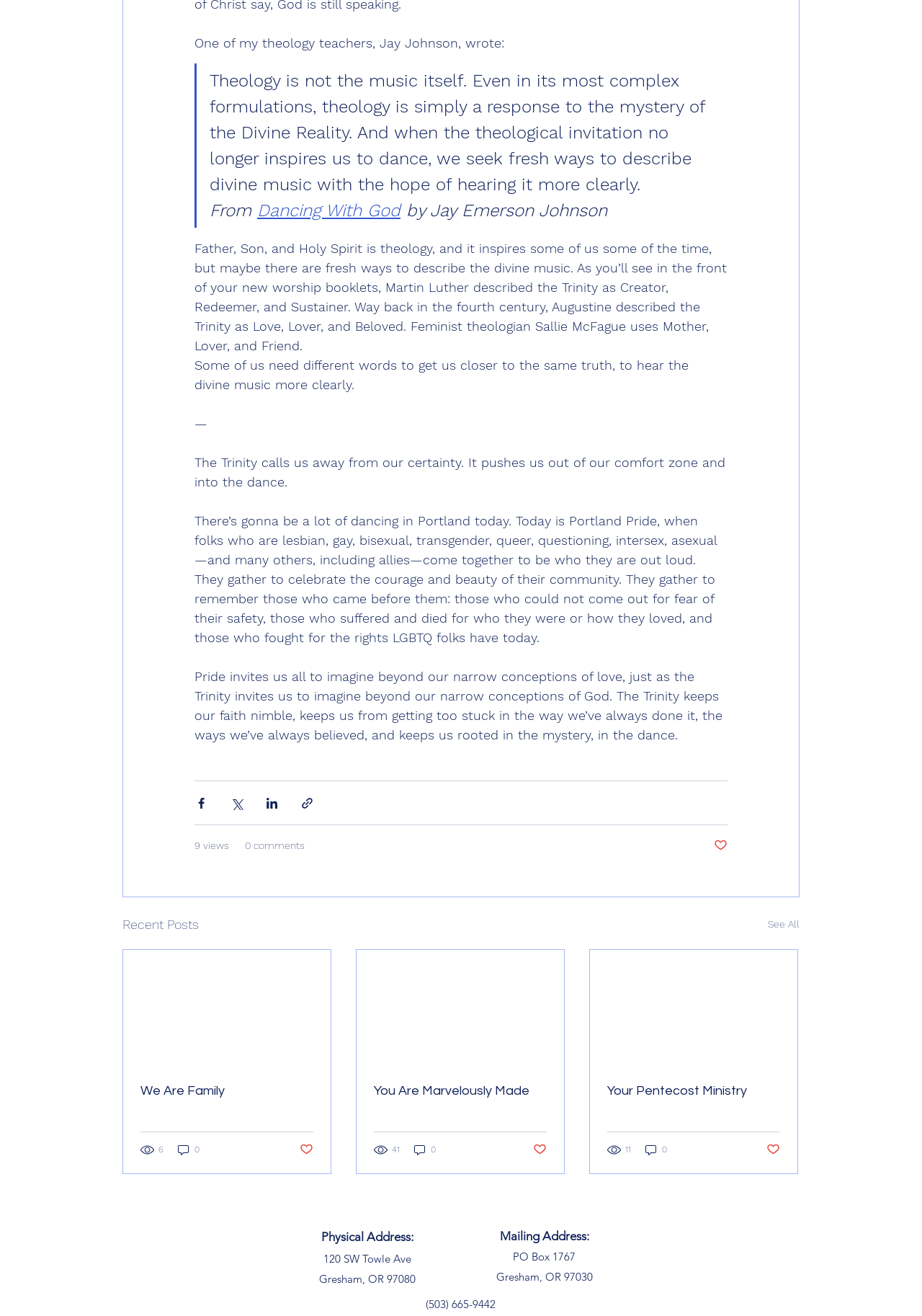Locate the bounding box coordinates of the element that needs to be clicked to carry out the instruction: "Call (503) 665-9442". The coordinates should be given as four float numbers ranging from 0 to 1, i.e., [left, top, right, bottom].

[0.462, 0.986, 0.538, 0.996]